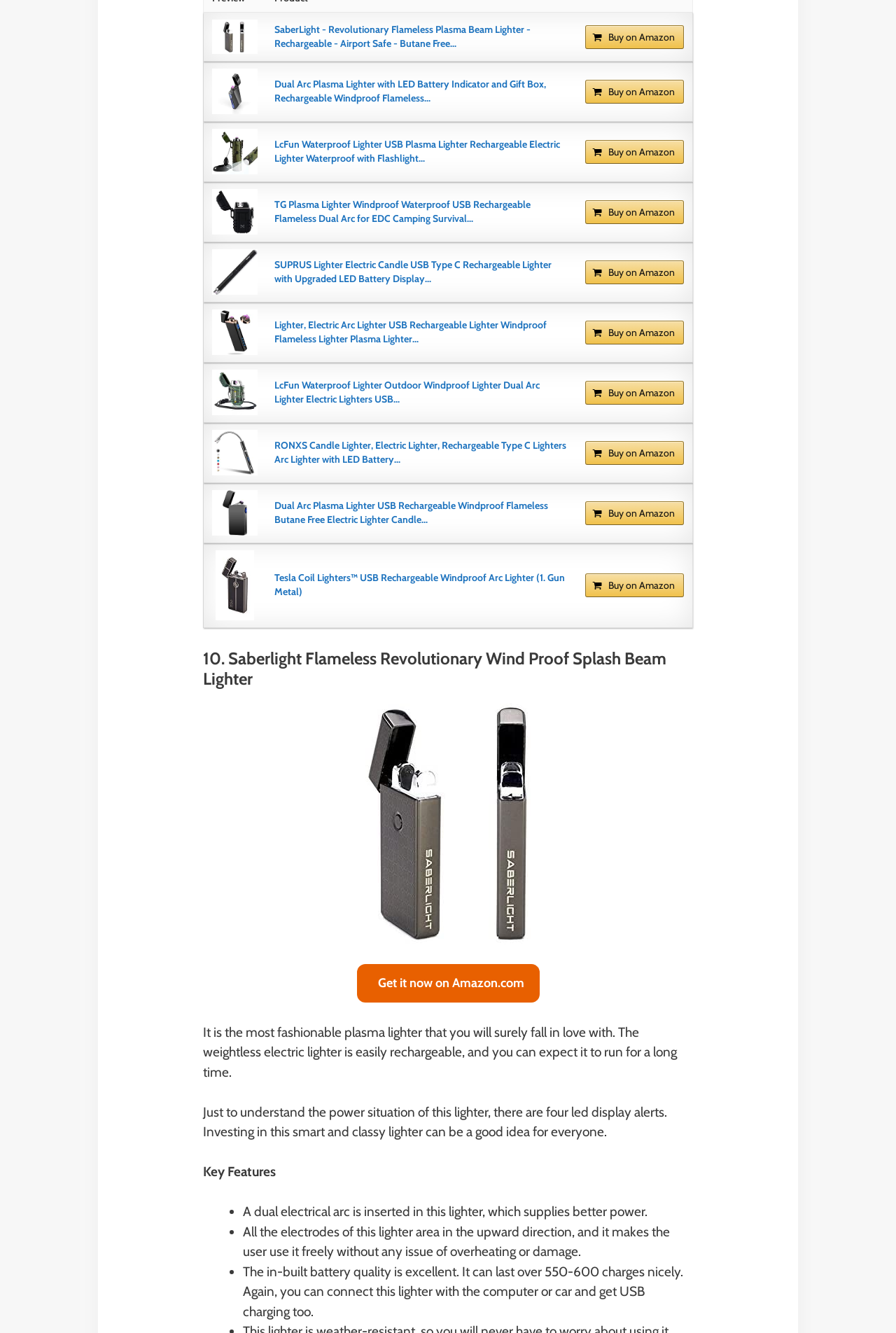Please find the bounding box coordinates for the clickable element needed to perform this instruction: "Buy LcFun Waterproof Lighter on Amazon".

[0.653, 0.105, 0.763, 0.123]